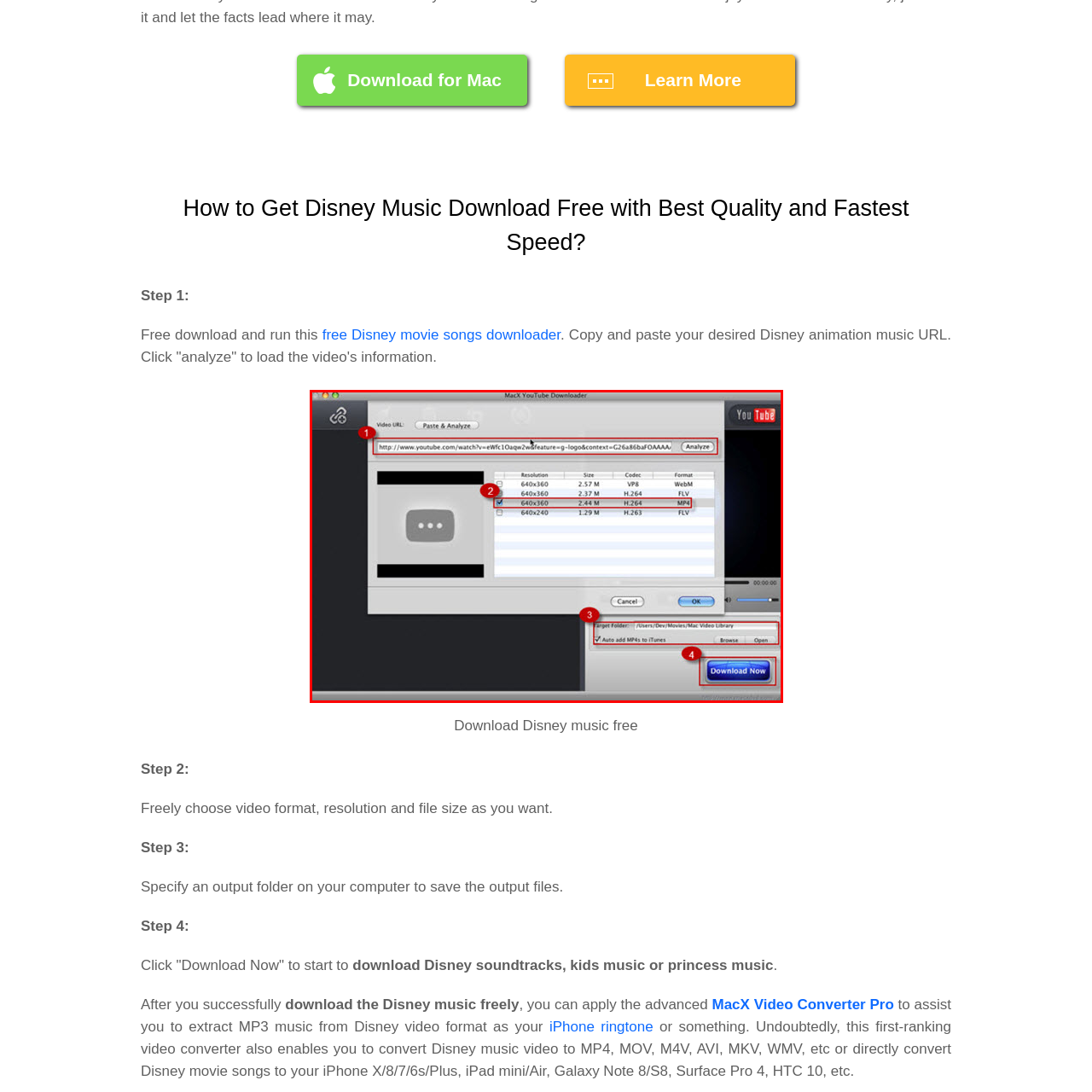Detail the features and elements seen in the red-circled portion of the image.

The image depicts a user interface for the MacX YouTube Downloader software. It captures the process of downloading a video from YouTube, showcasing the following features:

1. **Video URL Input (Step 1)**: A highlighted text box is presented where users can paste the URL of the desired YouTube video. The interface prompts the user to click the "Analyze" button to retrieve video details.

2. **Video Details (Step 2)**: Below the input field, a table displays key information about the available video formats, resolutions, sizes, codecs, and formats. Users can examine options like 640x360 resolution with various file formats including MP4 and FLV.

3. **Output Folder Selection (Step 3)**: There’s a designated area for users to specify their target folder on the computer where the downloaded files will be saved. This feature ensures users can manage where their files are organized.

4. **Download Action (Step 4)**: The interface includes a prominent "Download Now" button, highlighted in red, which initiates the download process once all options are set.

This concise yet informative design aids users in downloading videos swiftly while providing essential options for customization, enhancing their overall experience with the software.